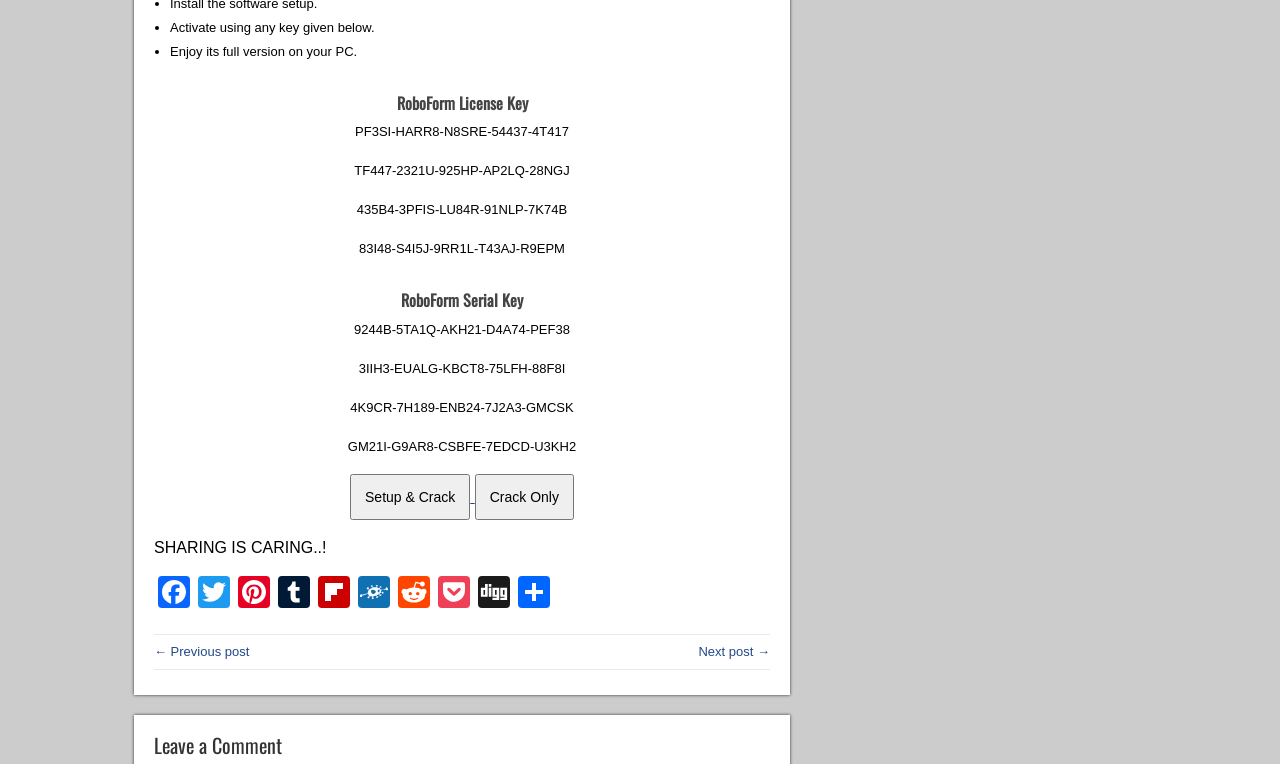Using details from the image, please answer the following question comprehensively:
How many serial keys are provided for RoboForm?

The webpage lists four serial keys for RoboForm, which are 9244B-5TA1Q-AKH21-D4A74-PEF38, 3IIH3-EUALG-KBCT8-75LFH-88F8I, 4K9CR-7H189-ENB24-7J2A3-GMCSK, and GM21I-G9AR8-CSBFE-7EDCD-U3KH2.